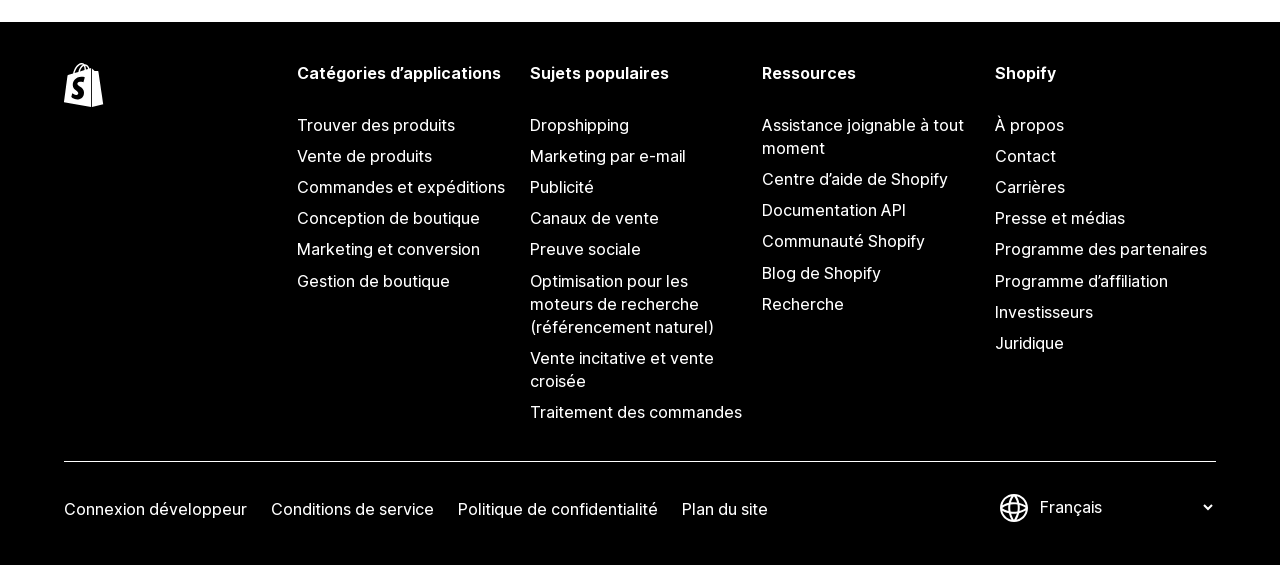Reply to the question below using a single word or brief phrase:
What are the categories of applications?

Catégories d’applications